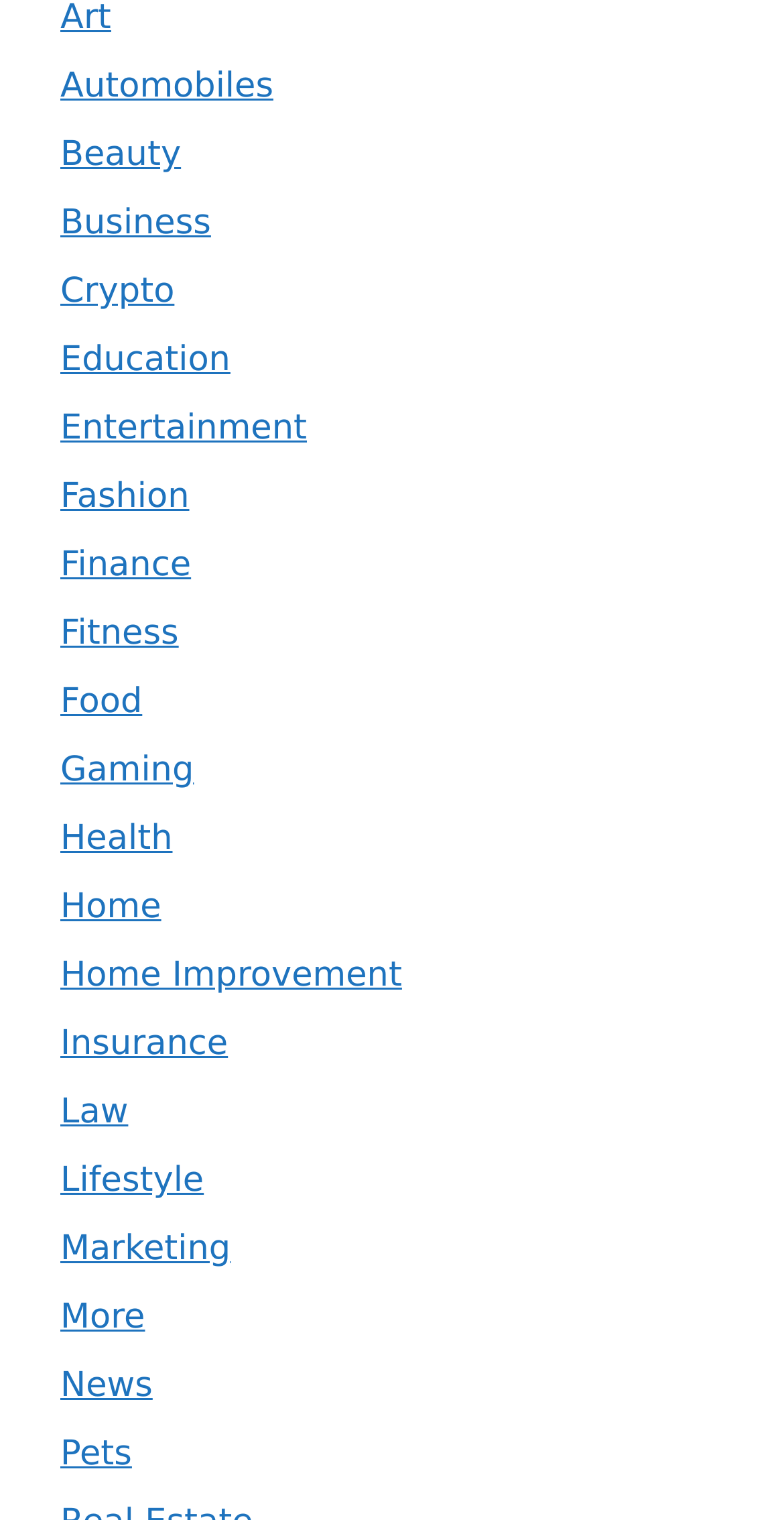What is the last category listed?
Please provide a single word or phrase as your answer based on the image.

Pets